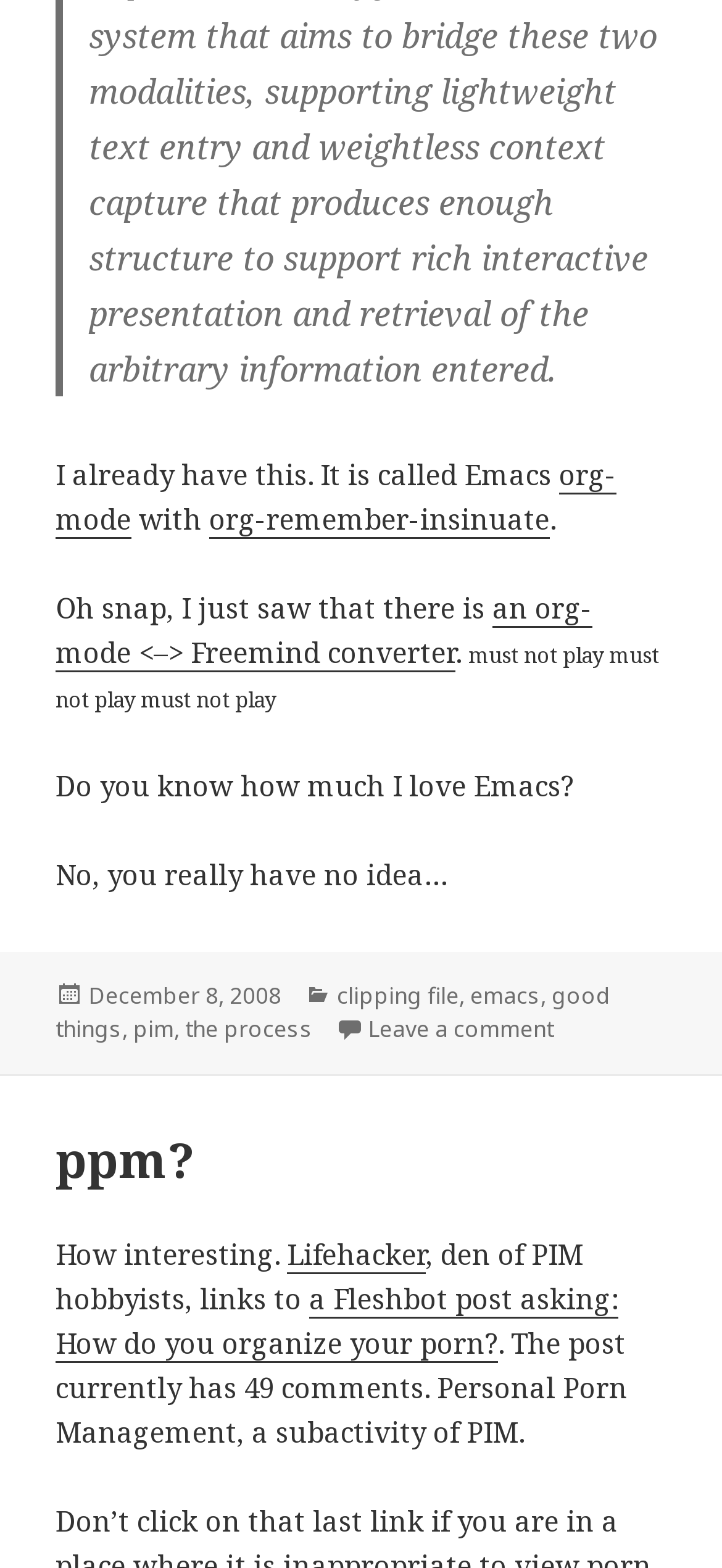Please answer the following question using a single word or phrase: 
How many comments does the Fleshbot post have?

49